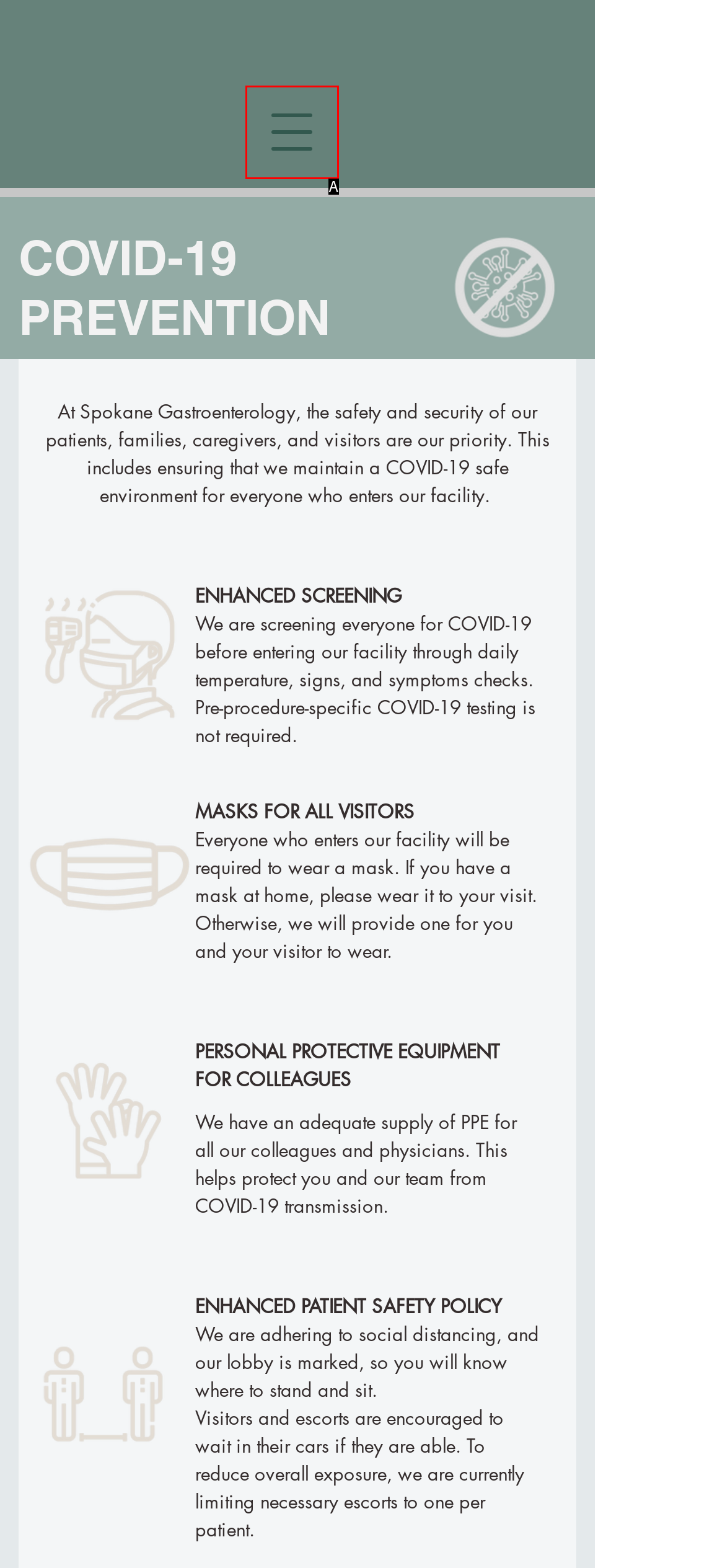Match the HTML element to the given description: aria-label="Open navigation menu"
Indicate the option by its letter.

A